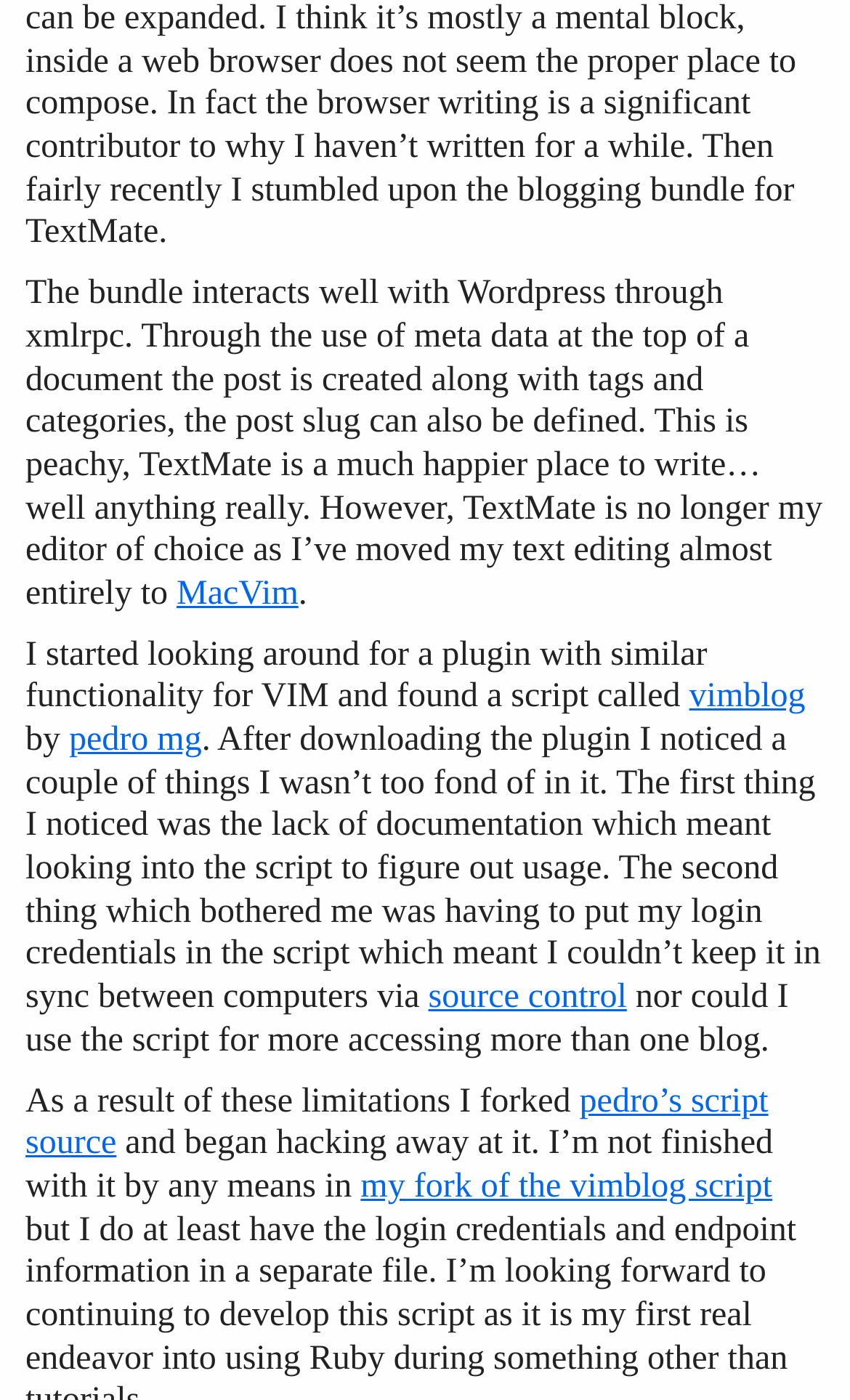Give the bounding box coordinates for the element described as: "vimblog".

[0.811, 0.485, 0.948, 0.511]